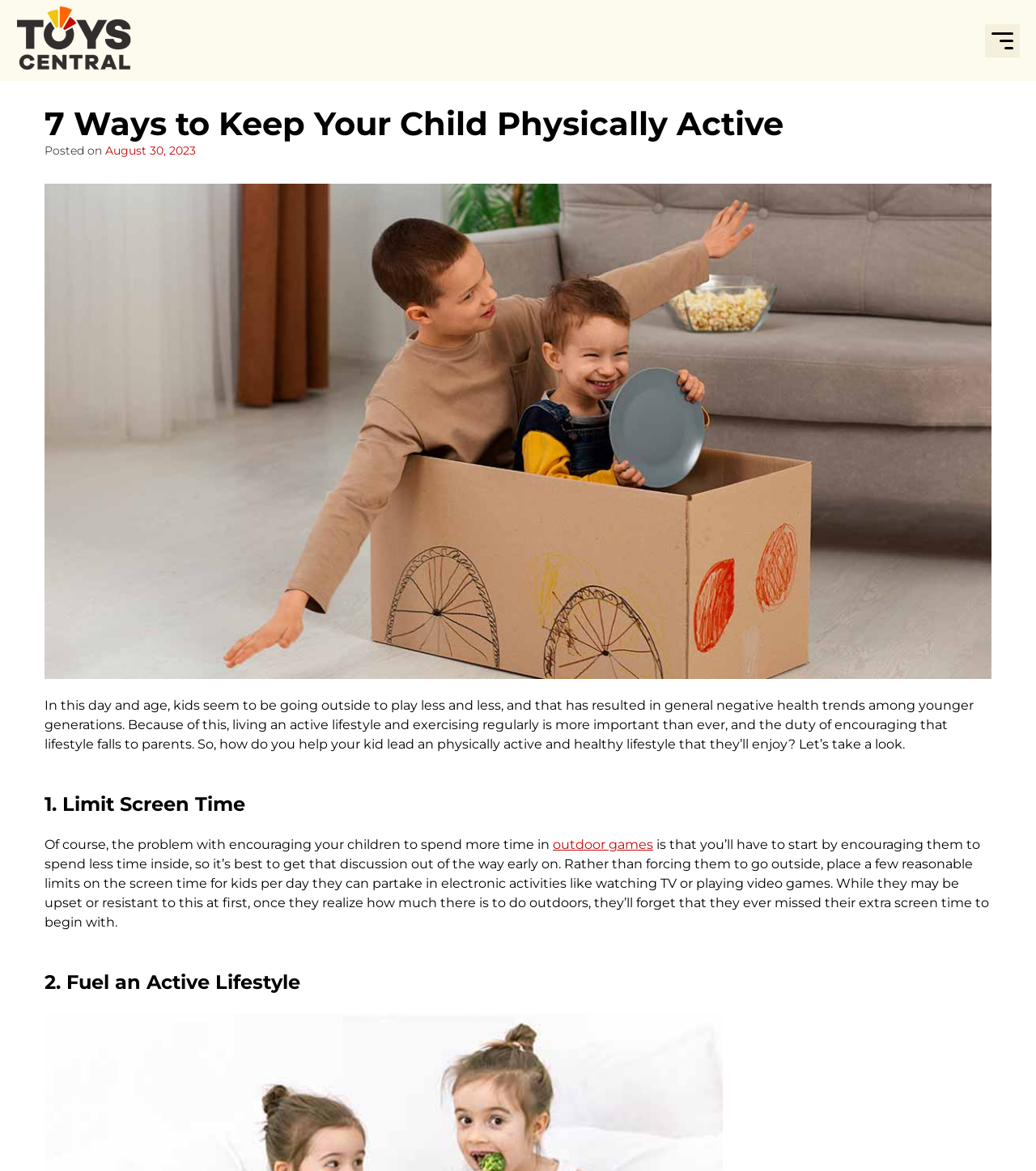When was the article posted?
Offer a detailed and full explanation in response to the question.

The article was posted on August 30, 2023, as indicated by the text 'Posted on August 30, 2023' below the main heading.